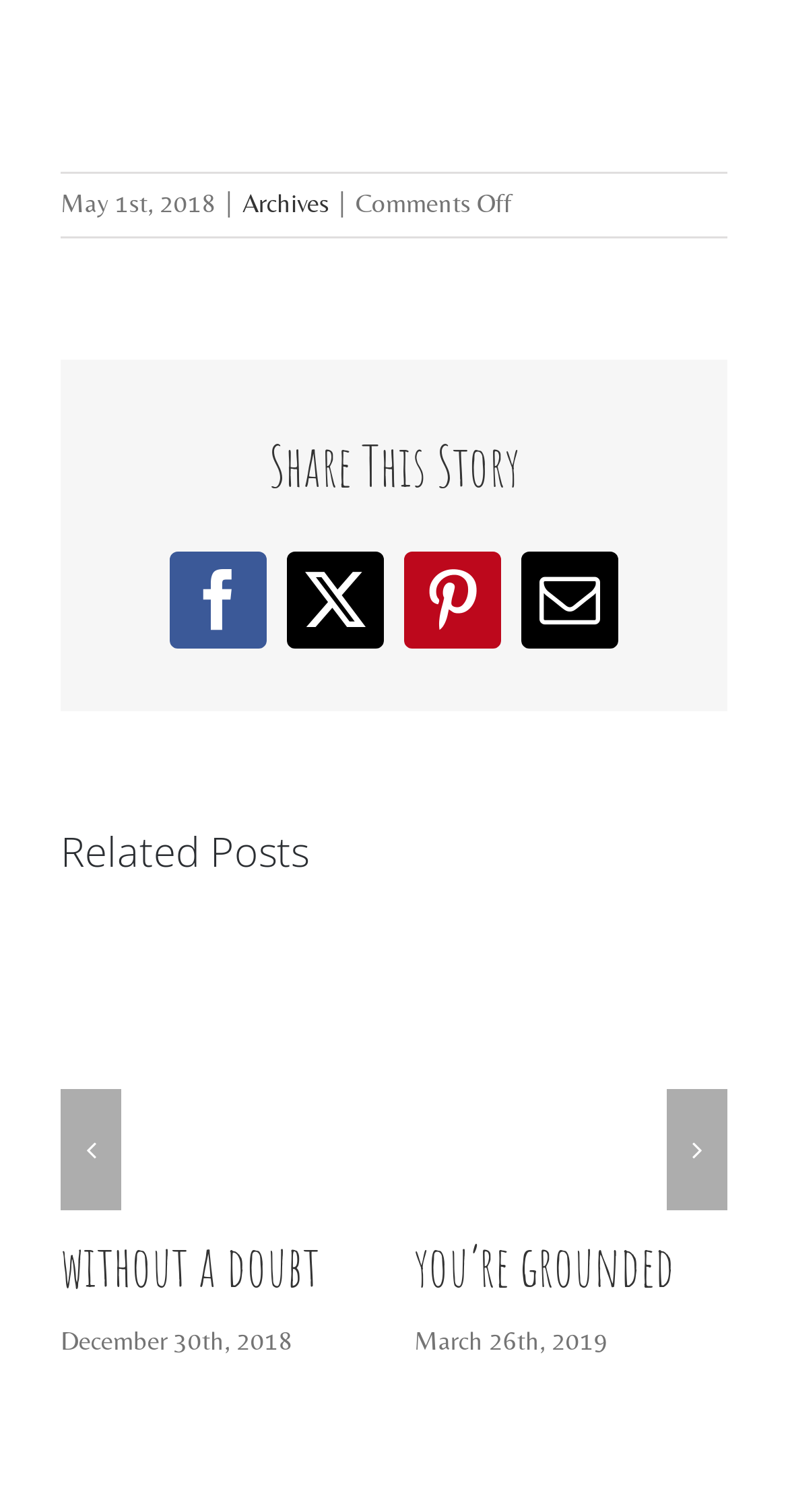Please find the bounding box coordinates of the element's region to be clicked to carry out this instruction: "View related post 'the elusive simple life'".

[0.526, 0.621, 0.923, 0.78]